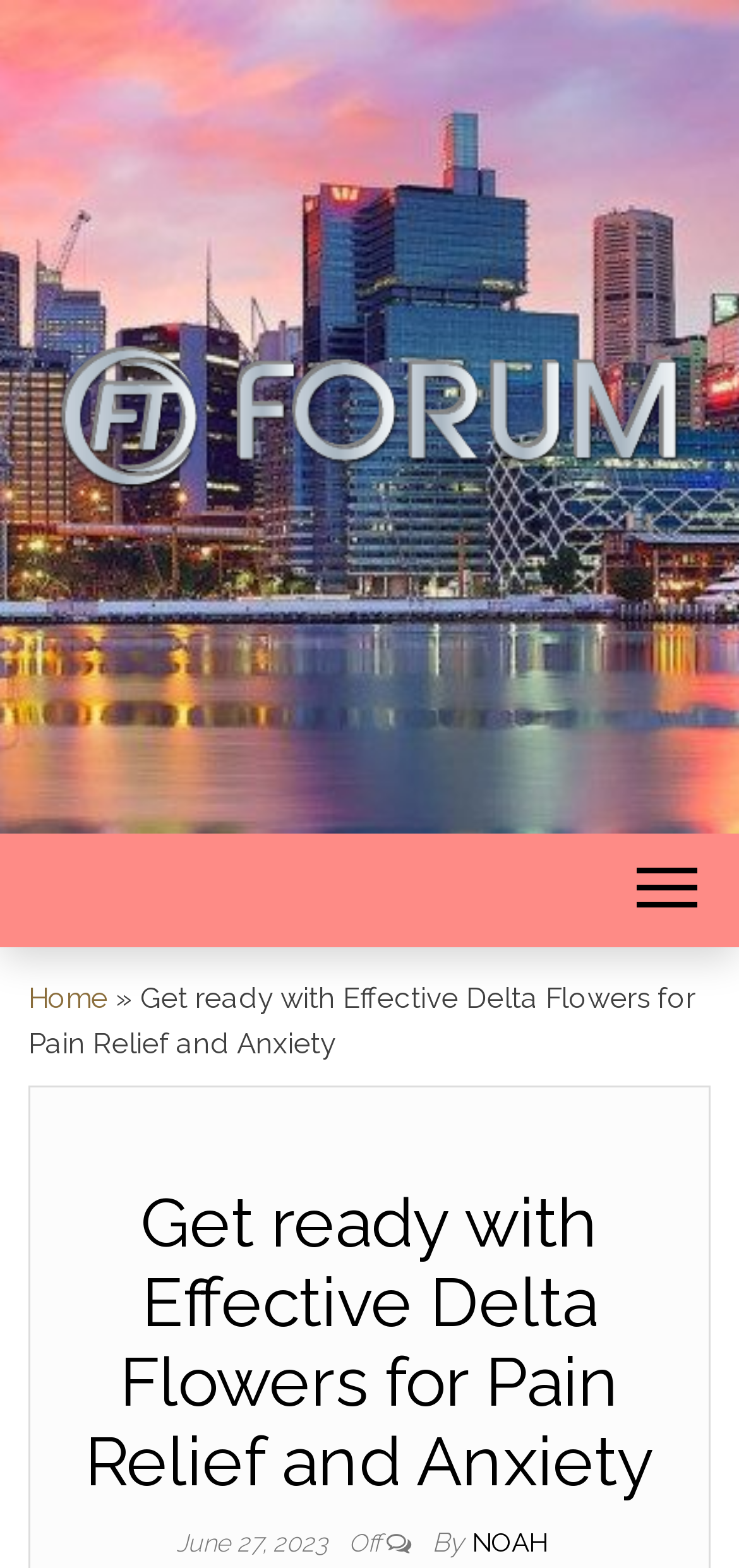Determine the main heading of the webpage and generate its text.

Get ready with Effective Delta Flowers for Pain Relief and Anxiety